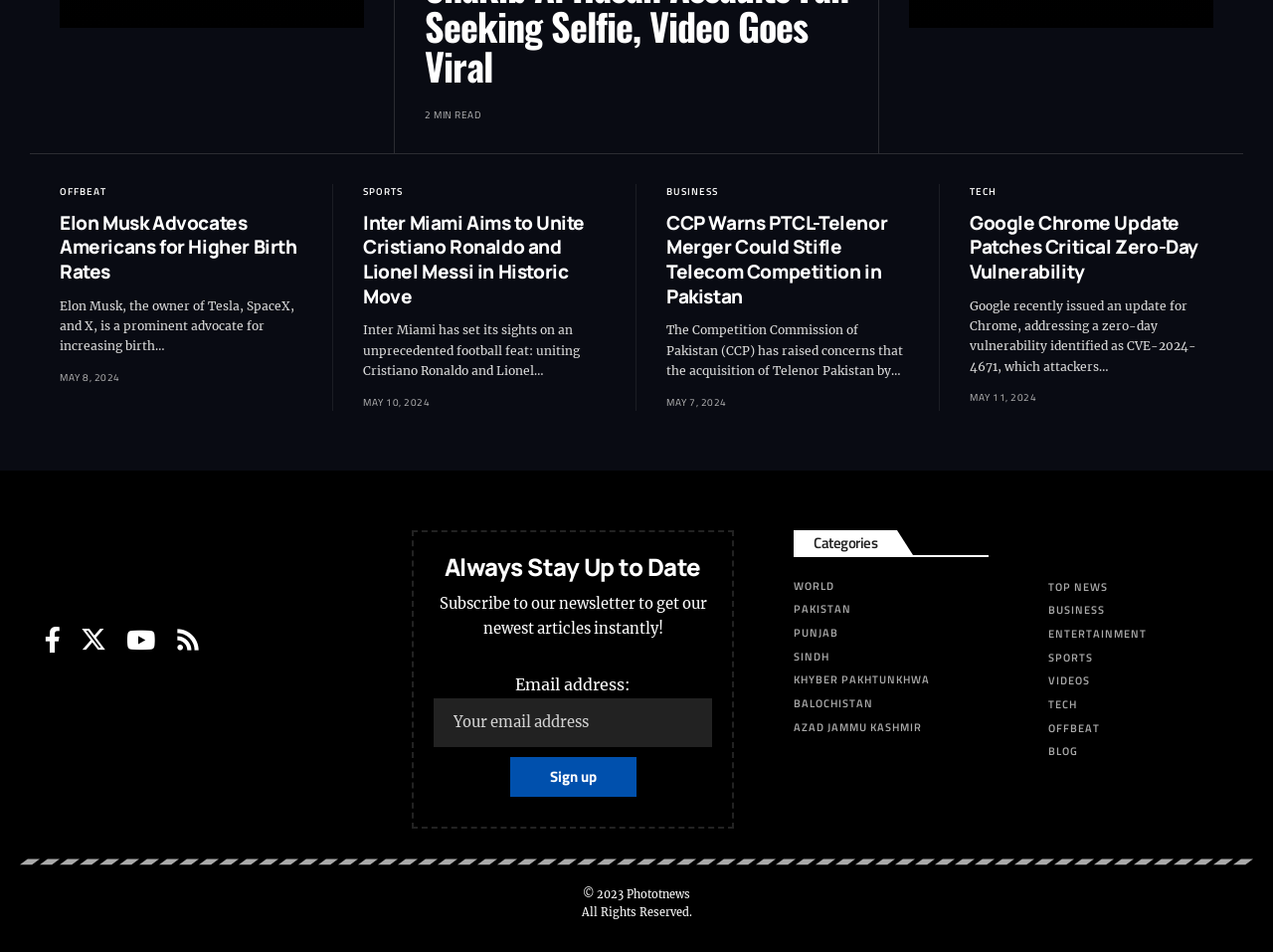Determine the bounding box of the UI element mentioned here: "Offbeat". The coordinates must be in the format [left, top, right, bottom] with values ranging from 0 to 1.

[0.823, 0.75, 0.974, 0.775]